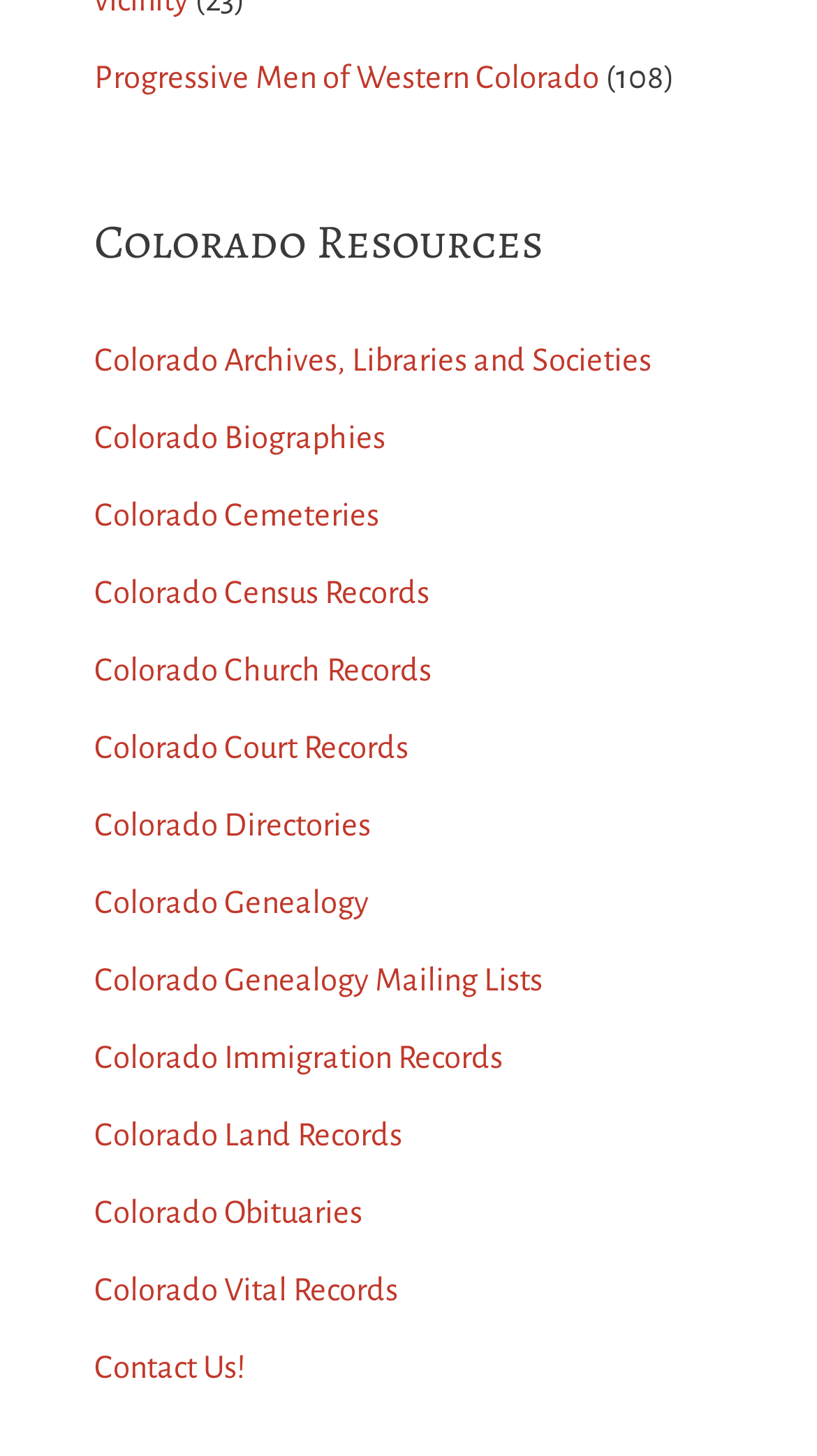Pinpoint the bounding box coordinates for the area that should be clicked to perform the following instruction: "Check Colorado Census Records".

[0.115, 0.396, 0.526, 0.419]